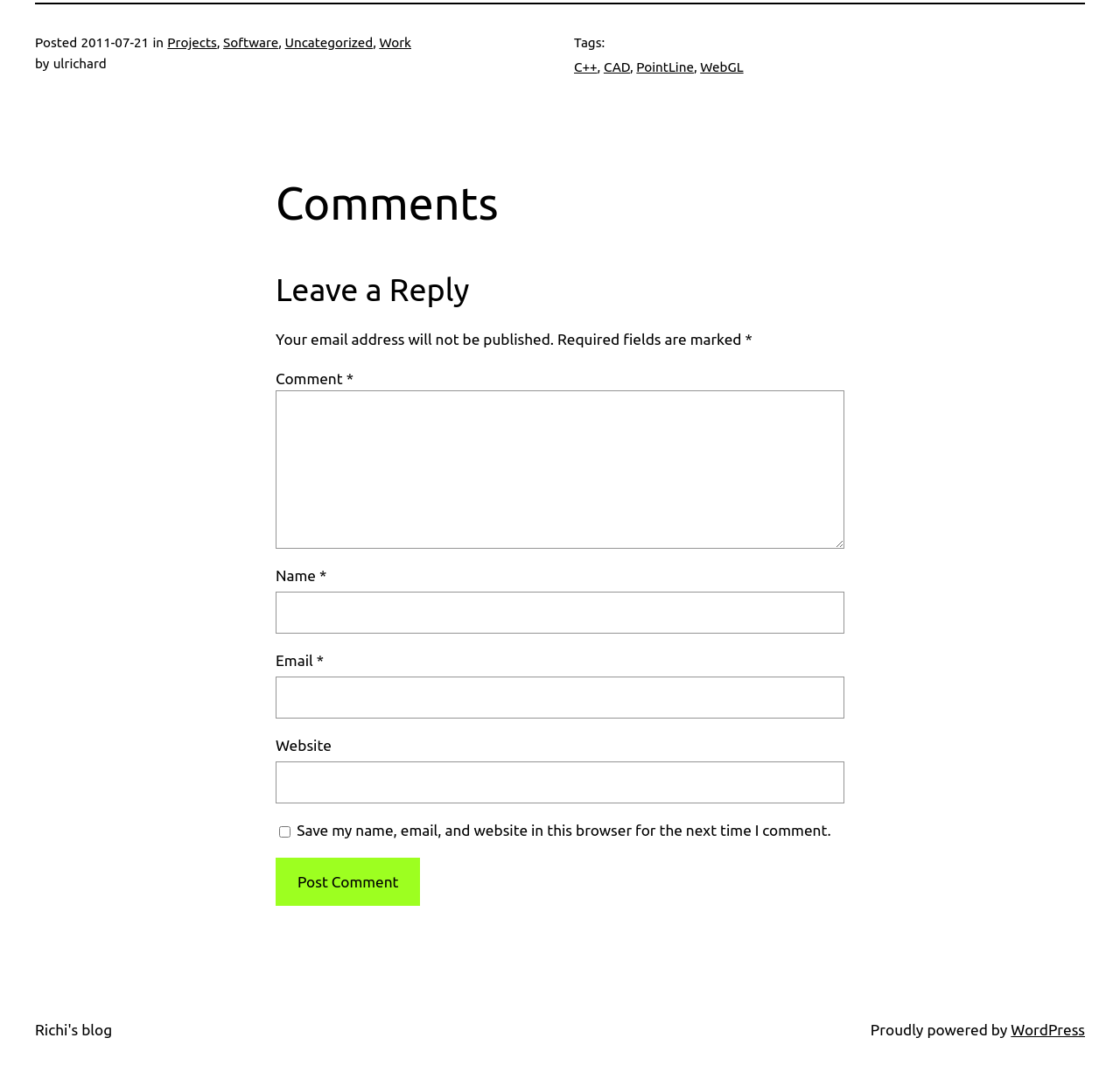What is the platform powering the blog?
Based on the image, please offer an in-depth response to the question.

I found the platform powering the blog by looking at the link element with the text 'WordPress' which is a sibling of the StaticText element with the text 'Proudly powered by'.